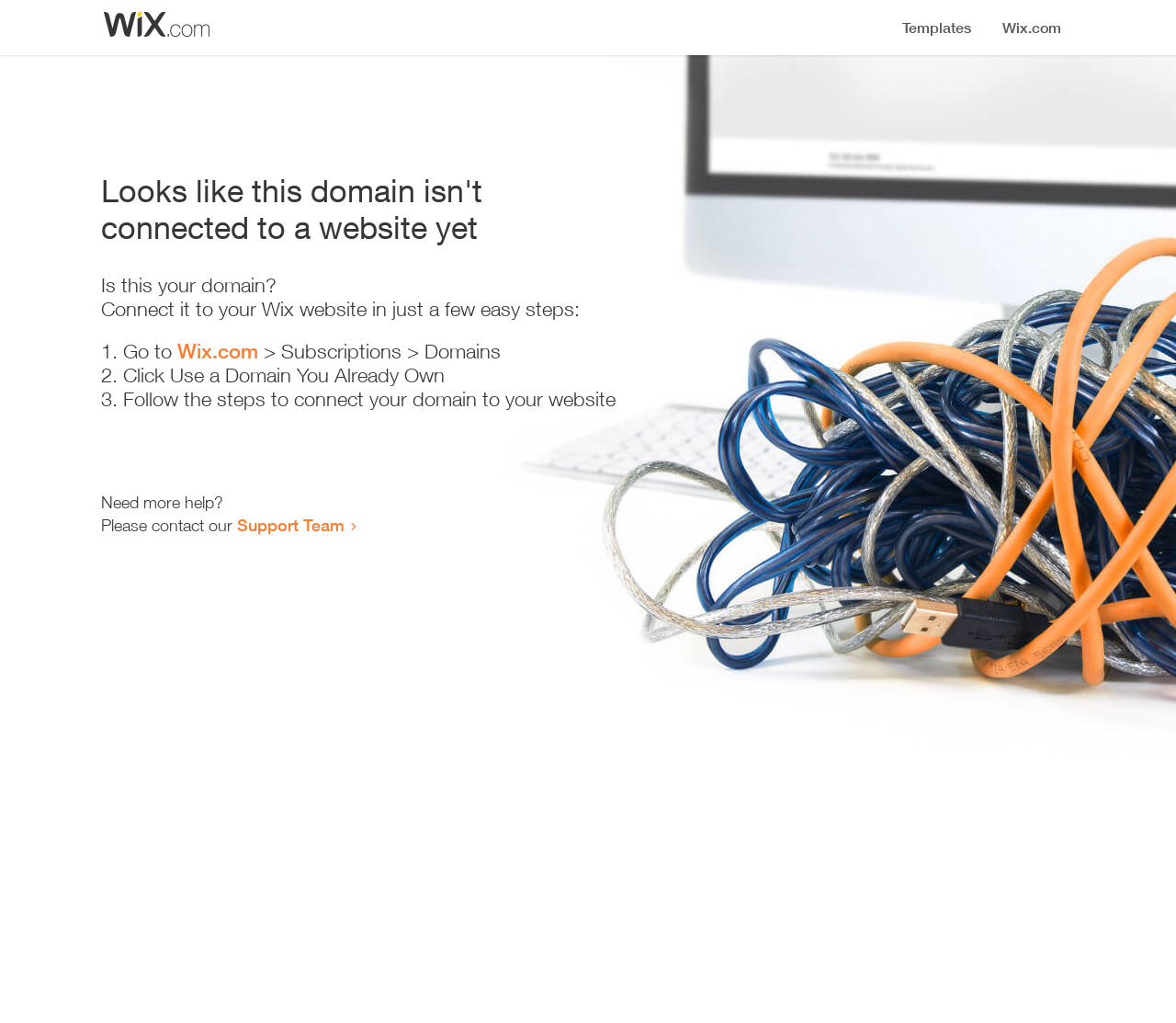What is the position of the image on the webpage?
Refer to the image and provide a one-word or short phrase answer.

Top-left